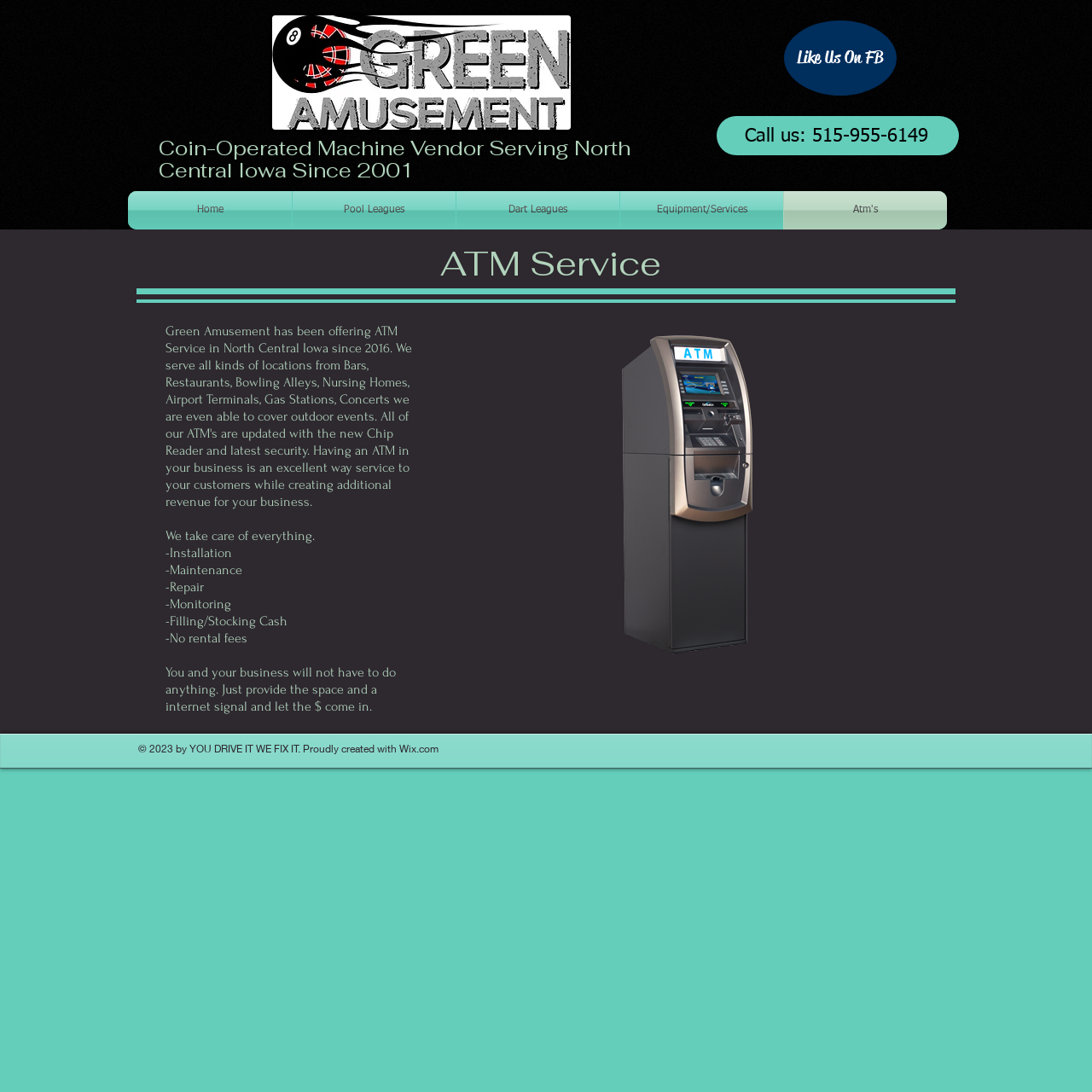Please determine the bounding box coordinates, formatted as (top-left x, top-left y, bottom-right x, bottom-right y), with all values as floating point numbers between 0 and 1. Identify the bounding box of the region described as: Pool Leagues

[0.268, 0.175, 0.417, 0.21]